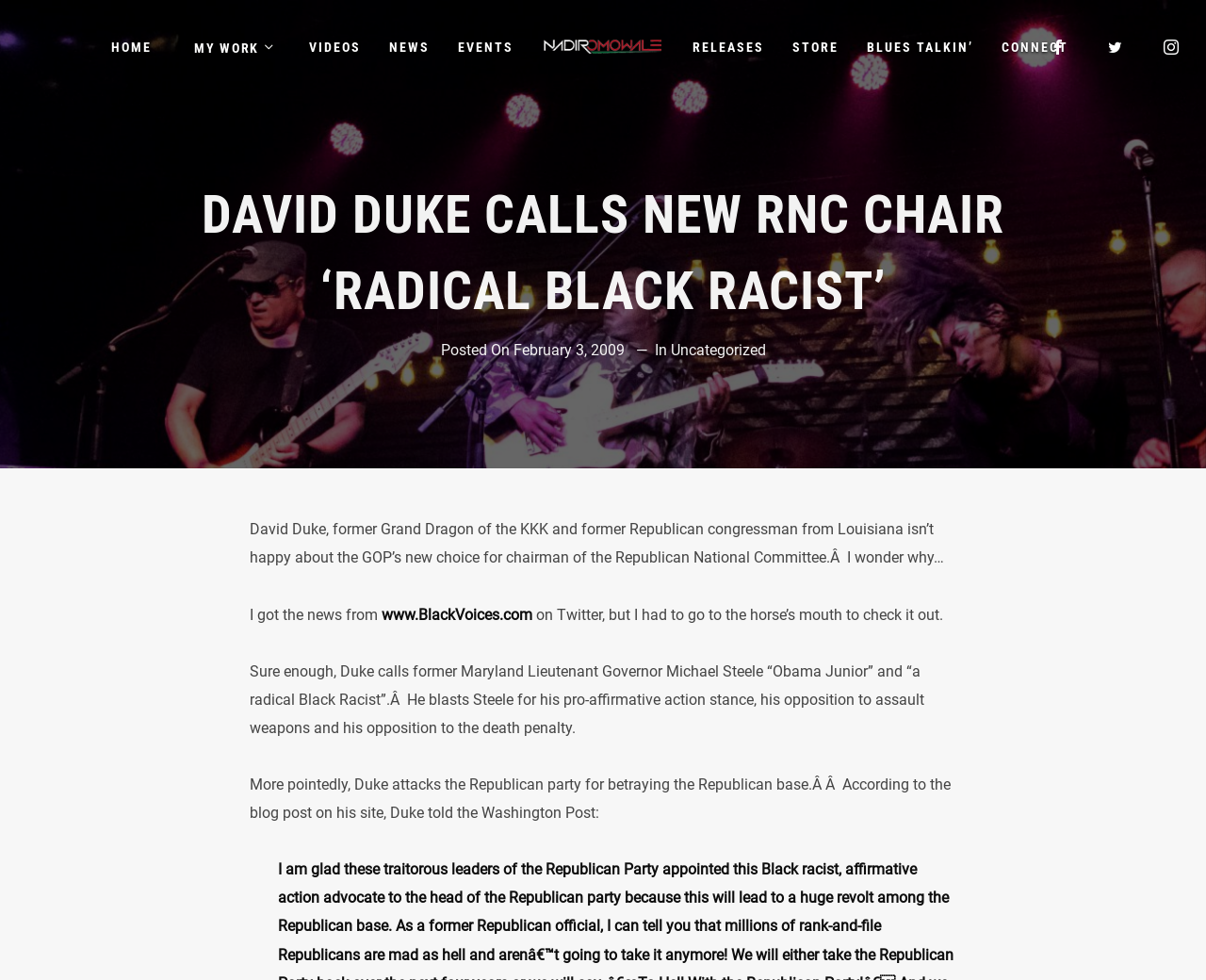Please determine the bounding box coordinates of the section I need to click to accomplish this instruction: "Click on the HOME link".

[0.08, 0.0, 0.137, 0.096]